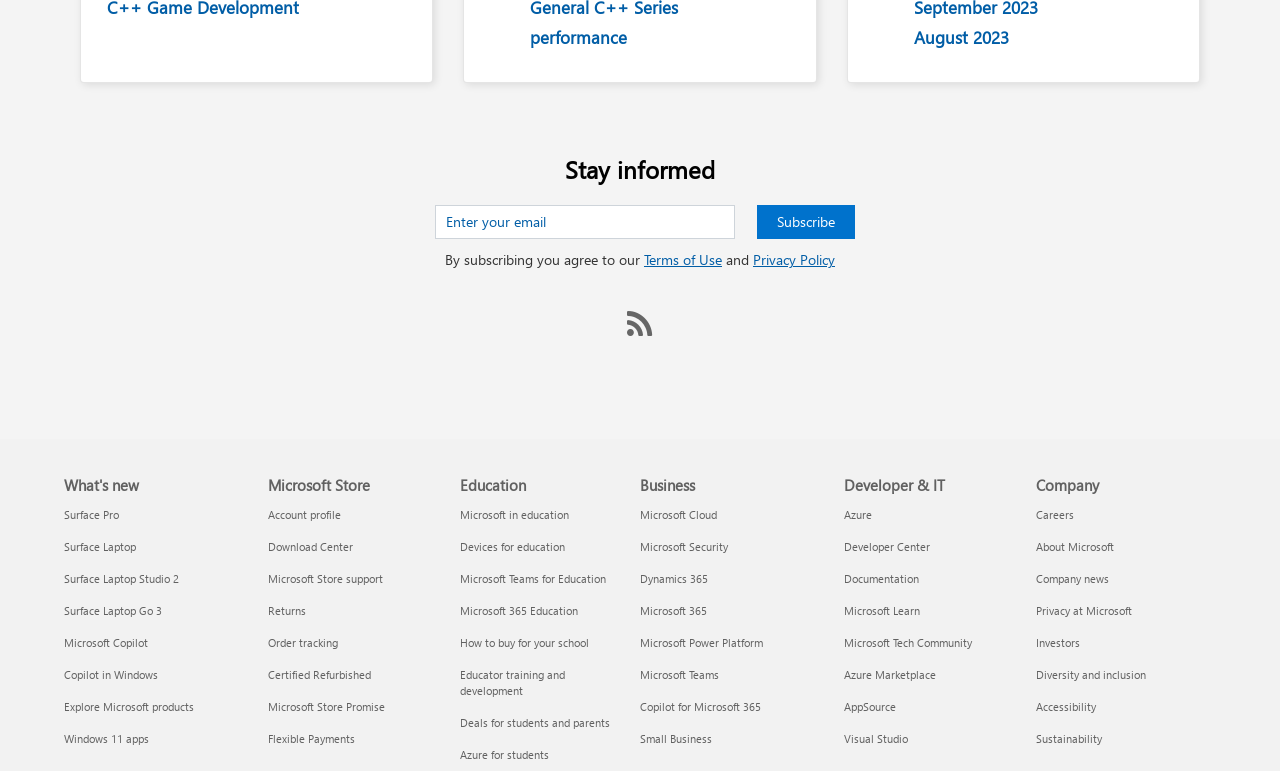Reply to the question with a single word or phrase:
What is the topic of the links listed under 'What's new'?

Microsoft products